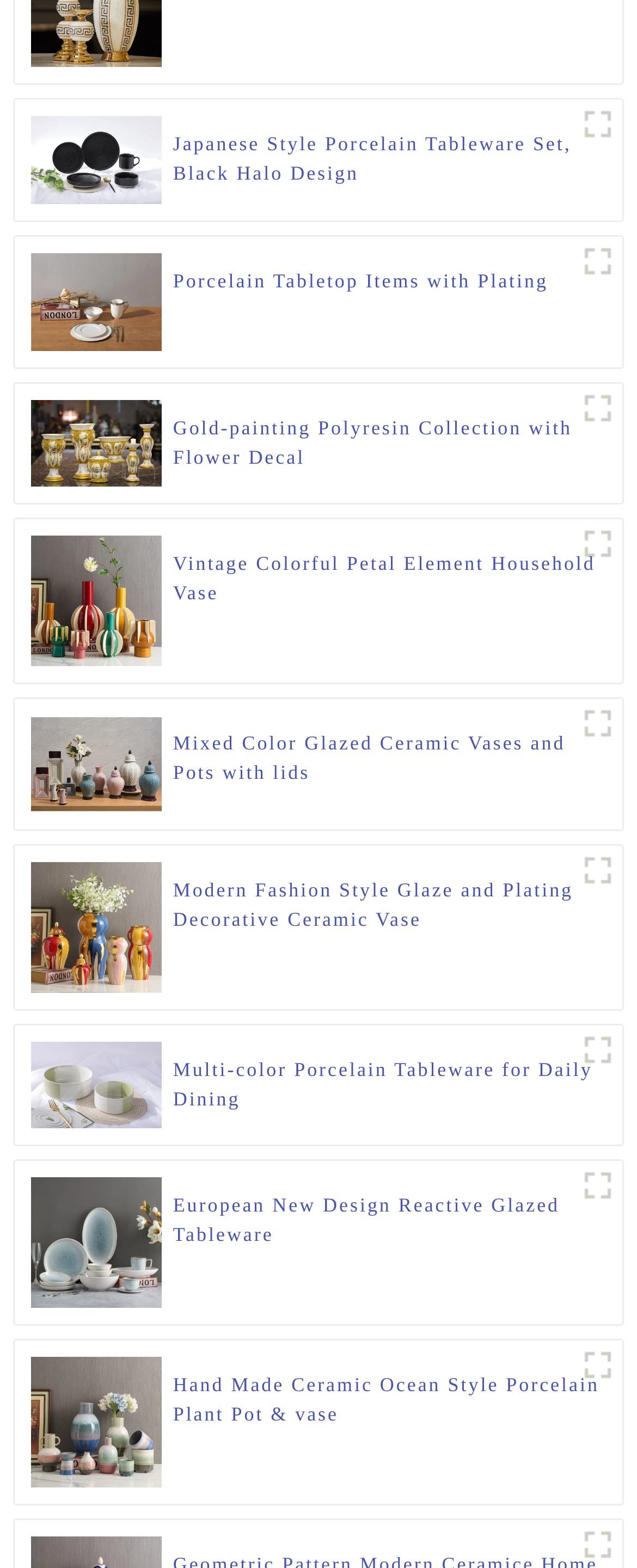How many products are displayed on this webpage? Analyze the screenshot and reply with just one word or a short phrase.

12